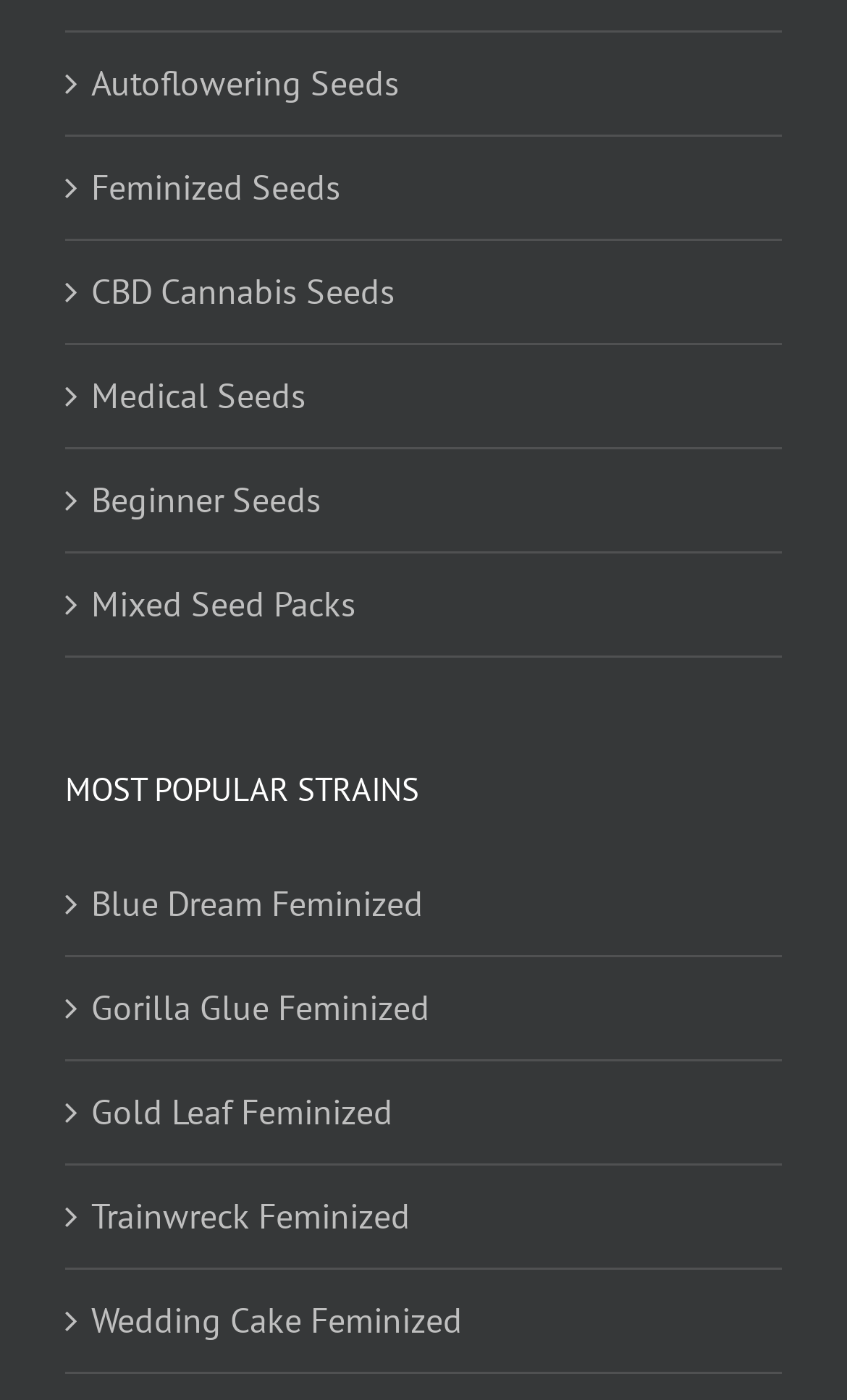Determine the bounding box coordinates of the UI element that matches the following description: "Blue Dream Feminized". The coordinates should be four float numbers between 0 and 1 in the format [left, top, right, bottom].

[0.108, 0.625, 0.897, 0.667]